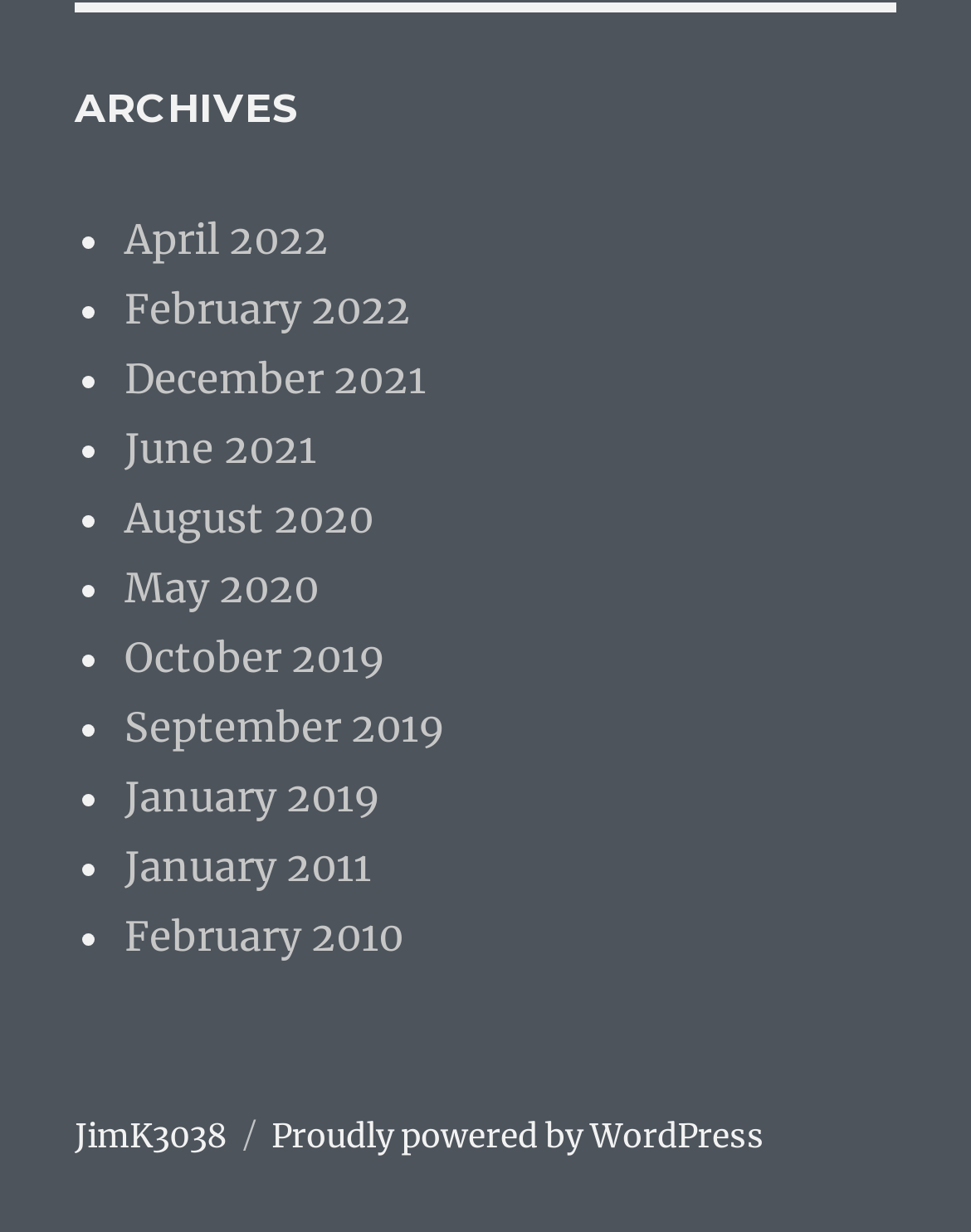Find the bounding box coordinates of the element I should click to carry out the following instruction: "Read Key Points for Using ASO Technology to Boost User Volume".

None